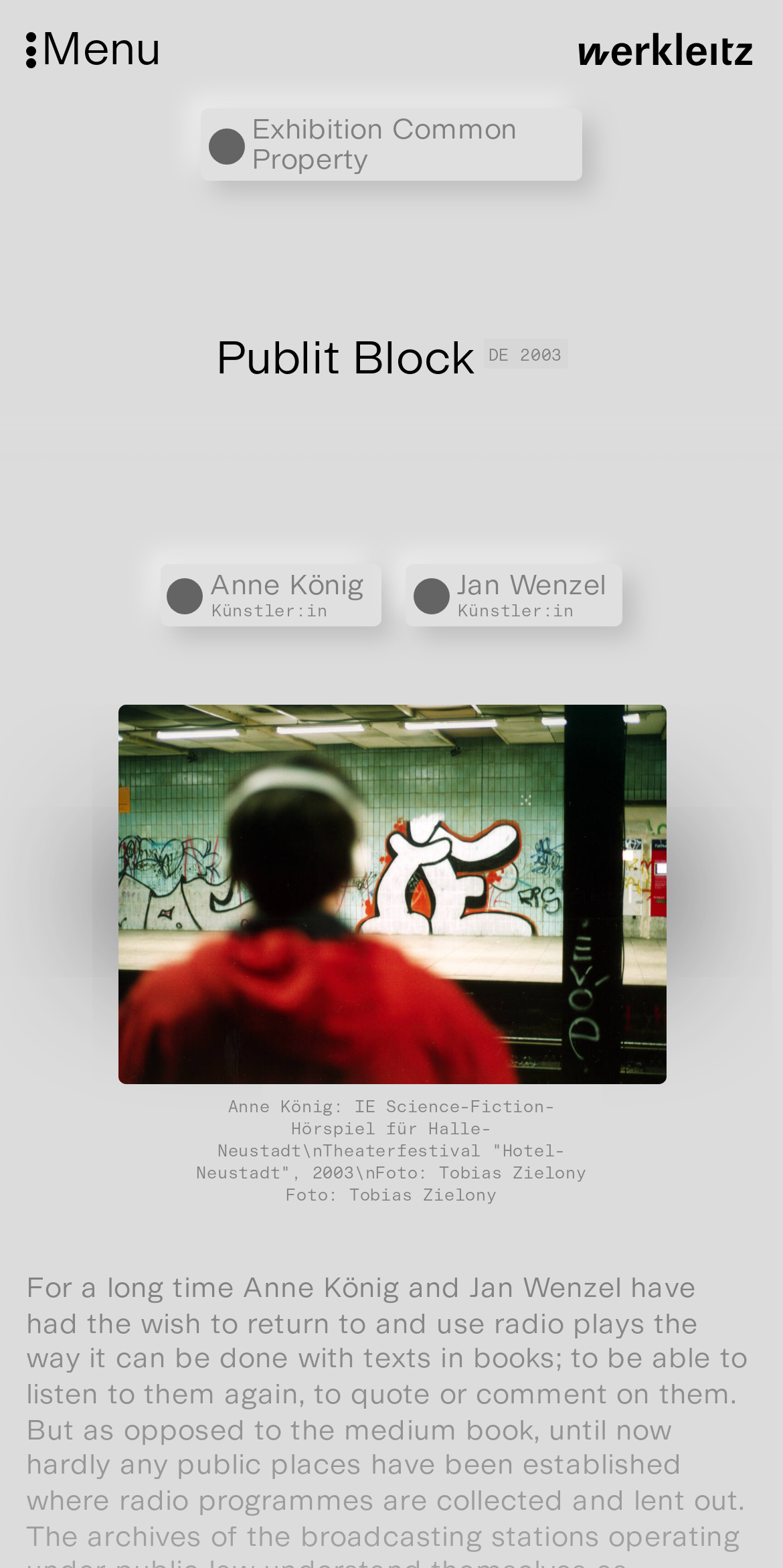Present a detailed account of what is displayed on the webpage.

The webpage appears to be a digital art platform, specifically the Zentrum für Medienkunst (Center for Media Art). At the top left corner, there is a button labeled "Menu". Below the menu button, there is a heading that reads "Übergordnete Werke und Veranstaltungen" (Overarching Works and Events).

To the right of the menu button, there is a section dedicated to an exhibition titled "Common Property", which includes a link to the exhibition and a heading with the same title. Below this section, there is a heading that reads "Publit Block", followed by a static text element displaying the year "2003".

Further down, there is a section titled "Personen" (People), which lists two artists, Anne König and Jan Wenzel, each with a link to their respective profiles and a heading with their names.

On the left side of the page, there is a heading that reads "Media", followed by a figure element that takes up a significant portion of the page. This figure element likely contains an image, although the exact content is not specified. Below the figure, there is a static text element that provides a description of an artwork by Anne König, including the title, a brief description, and a photo credit.